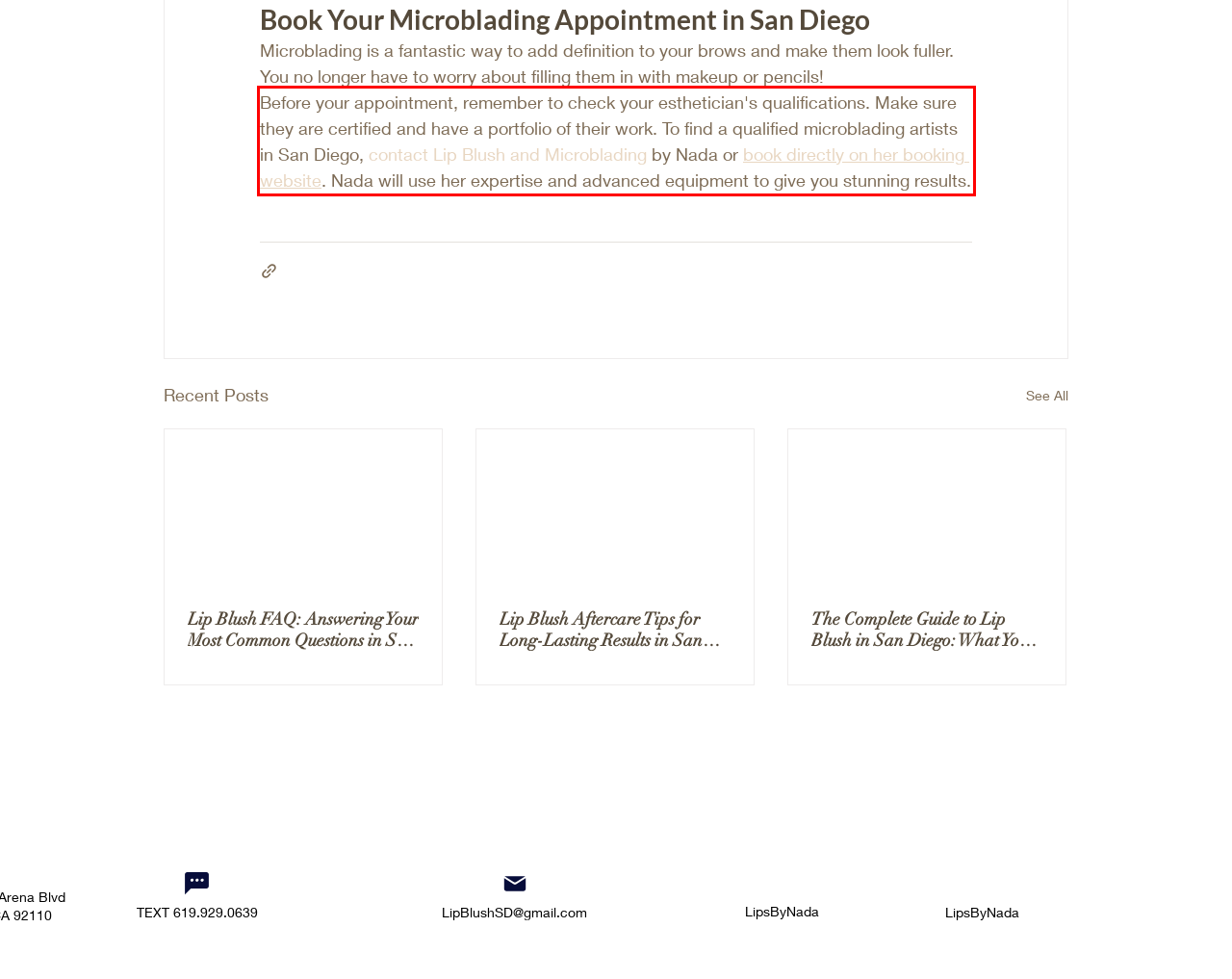Please identify and extract the text from the UI element that is surrounded by a red bounding box in the provided webpage screenshot.

Before your appointment, remember to check your esthetician's qualifications. Make sure they are certified and have a portfolio of their work. To find a qualified microblading artists in San Diego, contact Lip Blush and Microblading by Nada or book directly on her booking website. Nada will use her expertise and advanced equipment to give you stunning results.